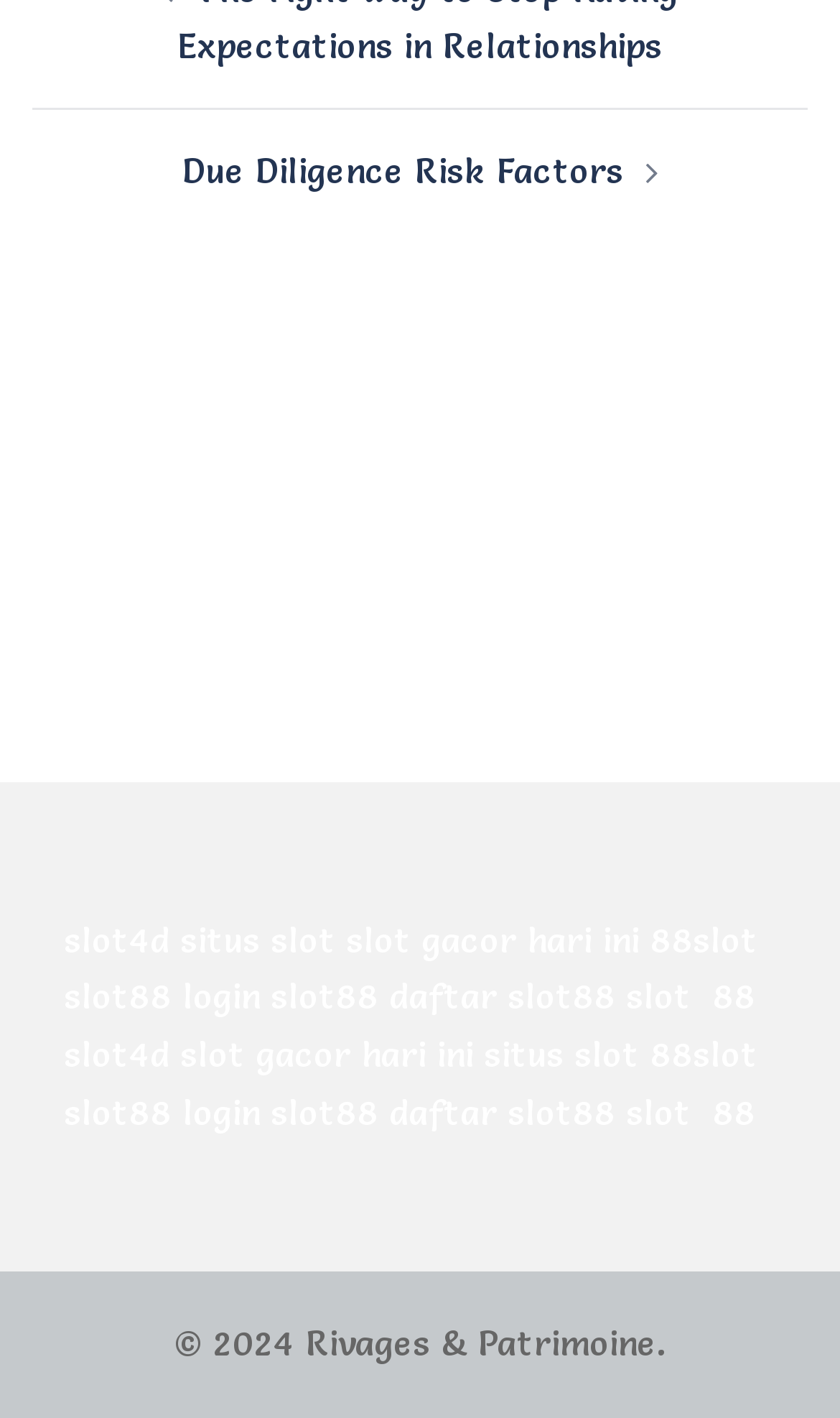Determine the bounding box coordinates for the area that should be clicked to carry out the following instruction: "register for daftar slot88".

[0.115, 0.347, 0.772, 0.418]